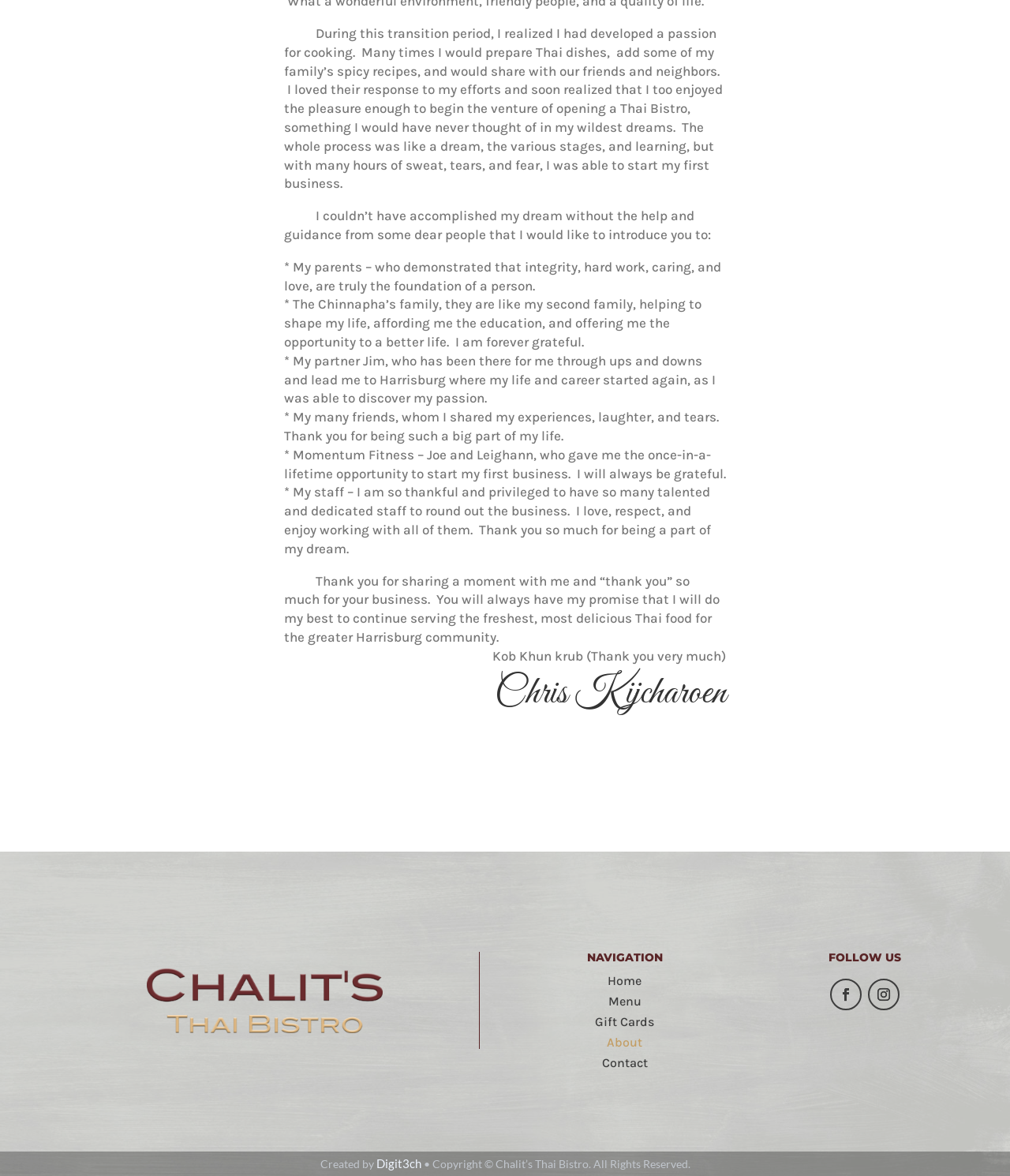Pinpoint the bounding box coordinates of the clickable element to carry out the following instruction: "Click on the 'About' link."

[0.601, 0.88, 0.636, 0.893]